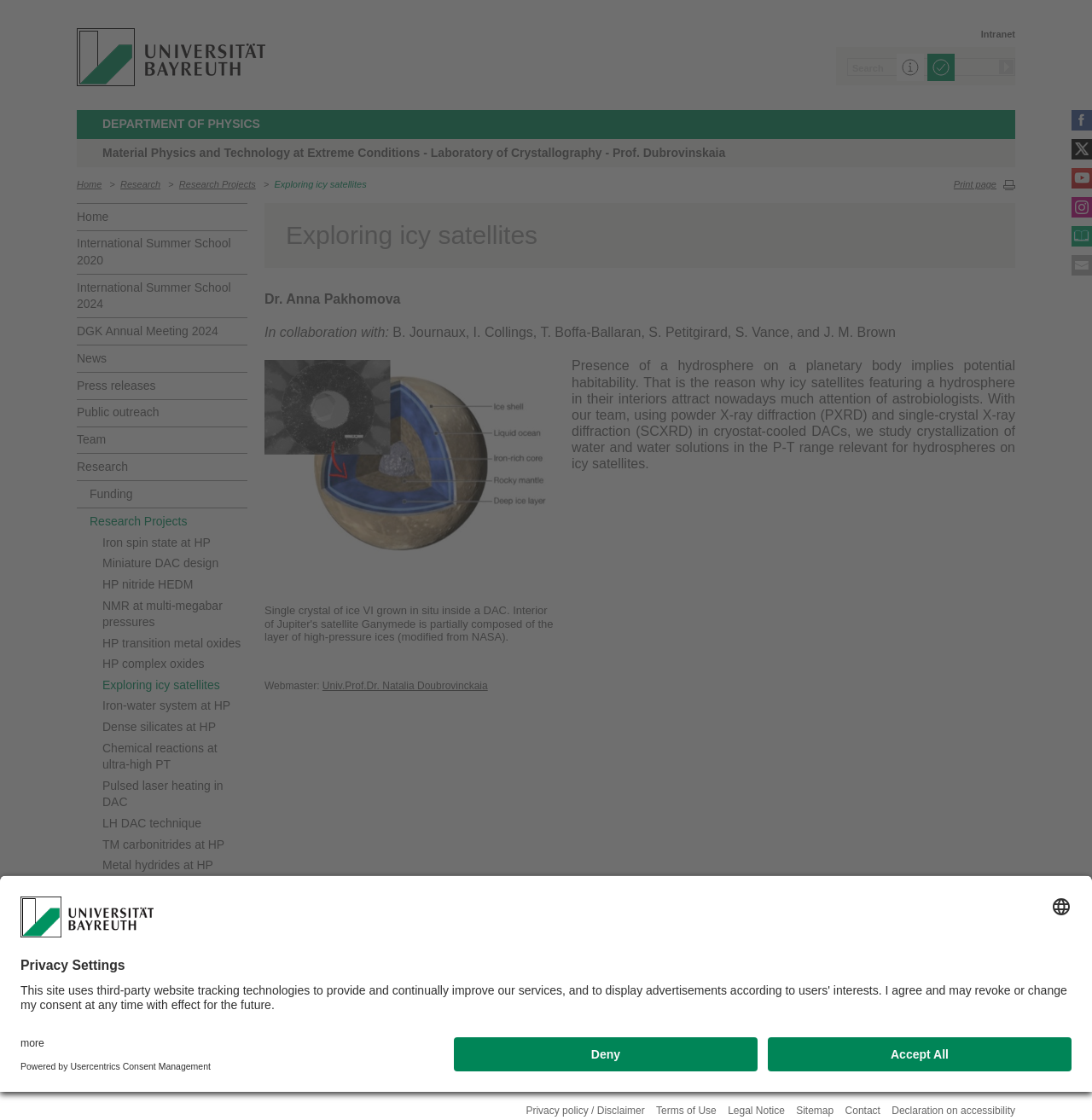How many links are present in the 'Research Projects' section?
Kindly give a detailed and elaborate answer to the question.

The 'Research Projects' section is present on the webpage, and it contains 11 links, namely 'Iron spin state at HP', 'Miniature DAC design', 'HP nitride HEDM', 'NMR at multi-megabar pressures', 'HP transition metal oxides', 'HP complex oxides', 'Exploring icy satellites', 'Iron-water system at HP', 'Dense silicates at HP', 'Chemical reactions at ultra-high PT', and 'Pulsed laser heating in DAC'.